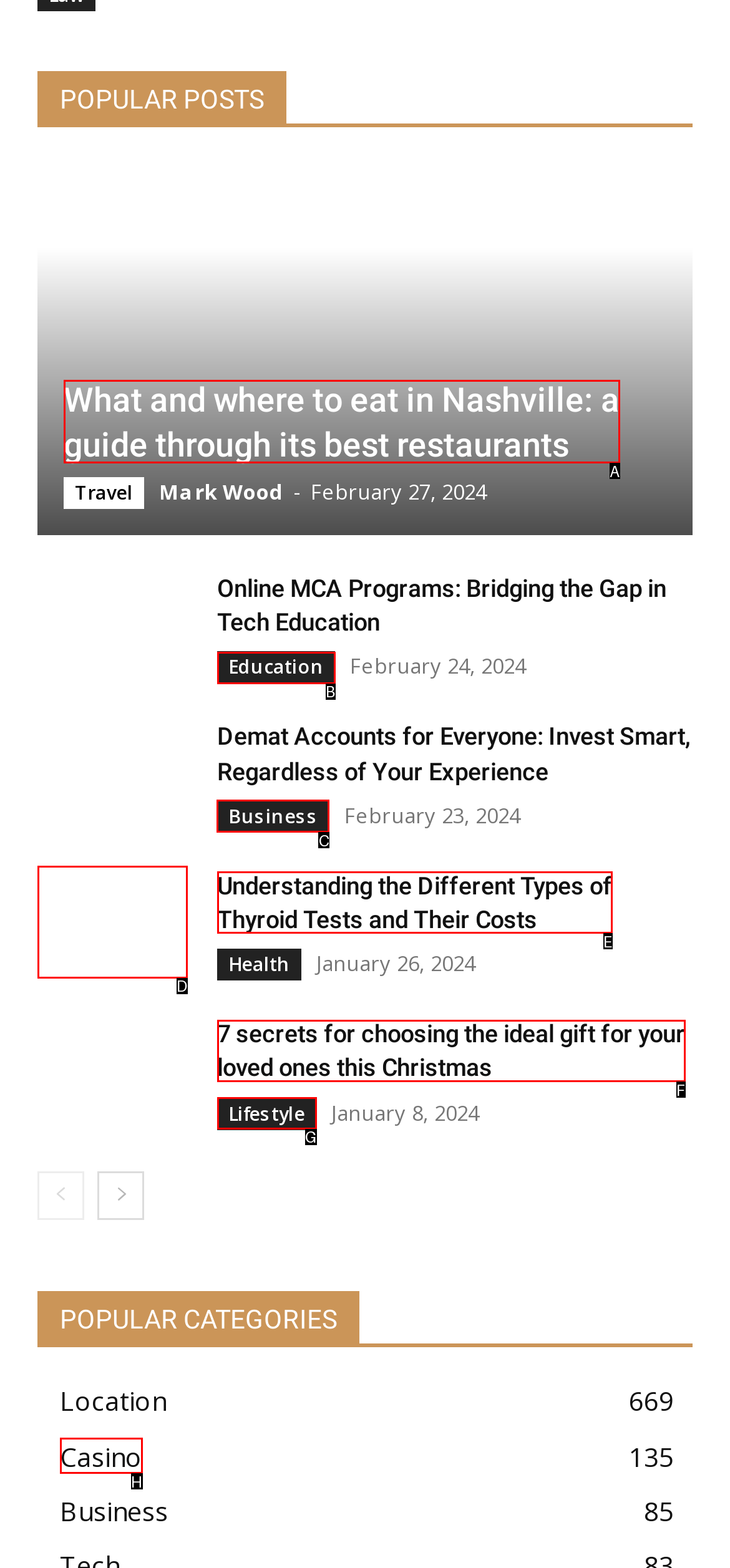Choose the UI element to click on to achieve this task: Explore the category of Business. Reply with the letter representing the selected element.

C